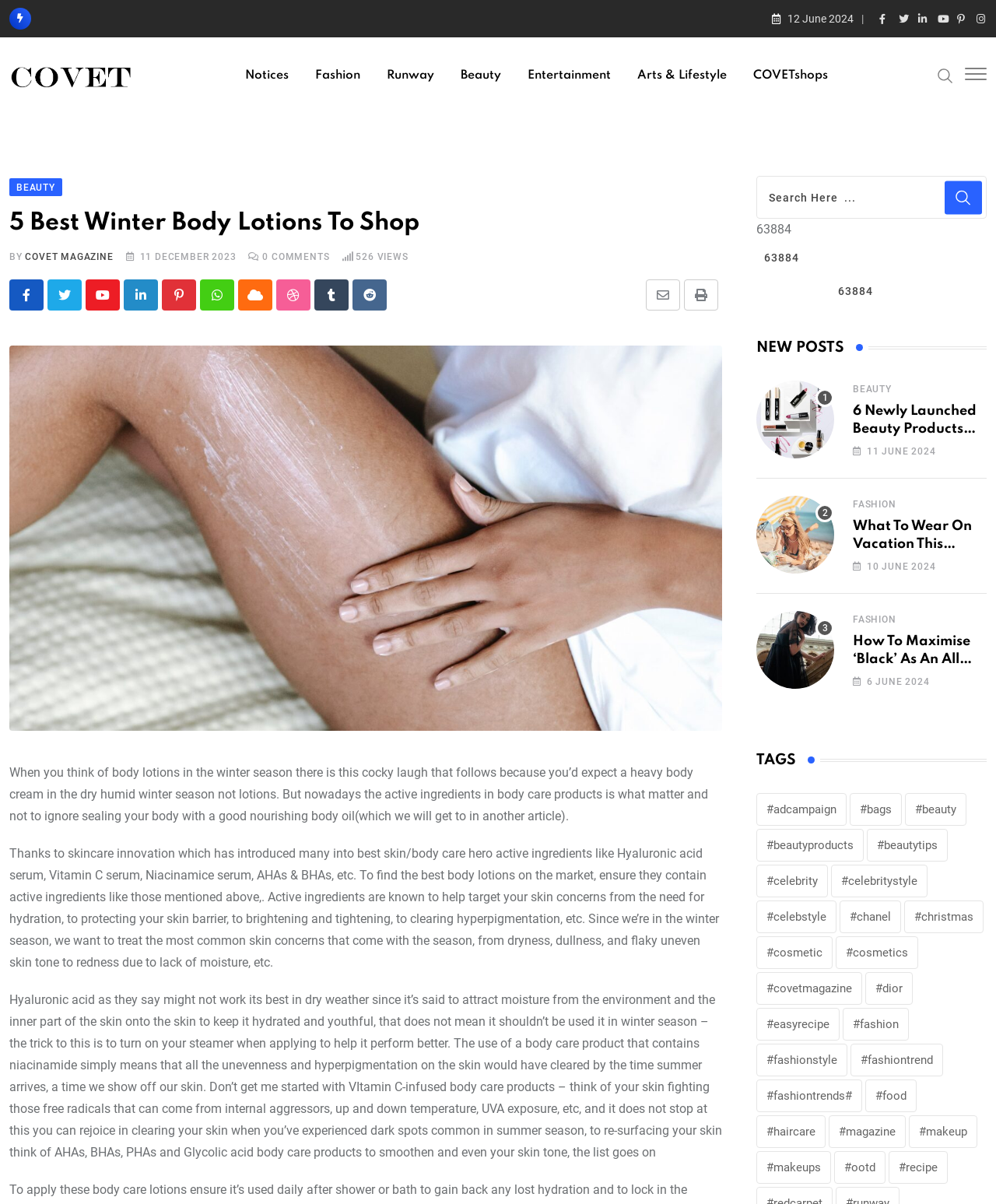Please locate the bounding box coordinates for the element that should be clicked to achieve the following instruction: "Share the article via email". Ensure the coordinates are given as four float numbers between 0 and 1, i.e., [left, top, right, bottom].

[0.648, 0.232, 0.683, 0.258]